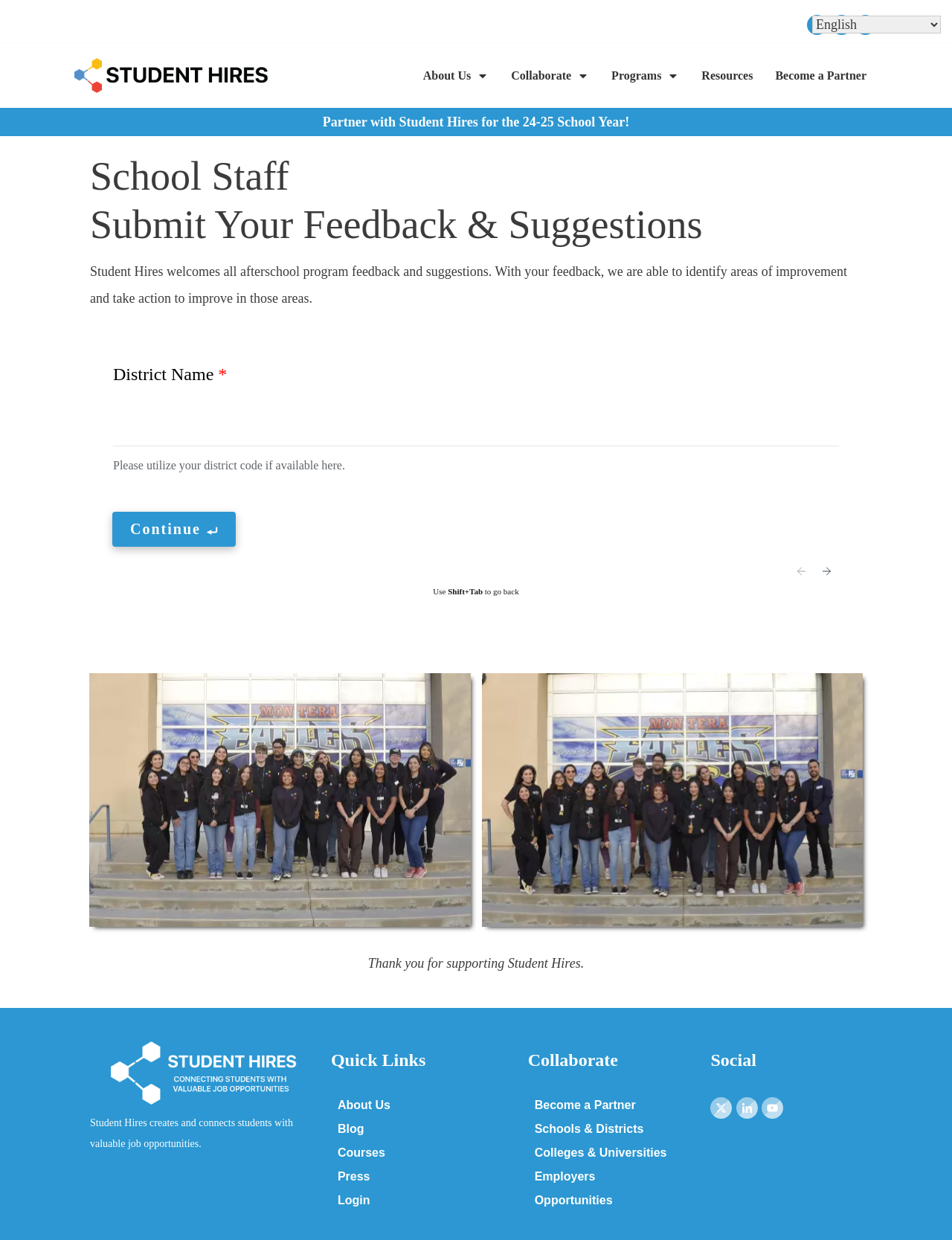What is the purpose of the 'Use Shift+Tab' text?
Respond to the question with a well-detailed and thorough answer.

The 'Use Shift+Tab' text, located near the 'Continue' button, is likely a navigation instruction, indicating that users can press Shift+Tab to go back or navigate backwards on the webpage.